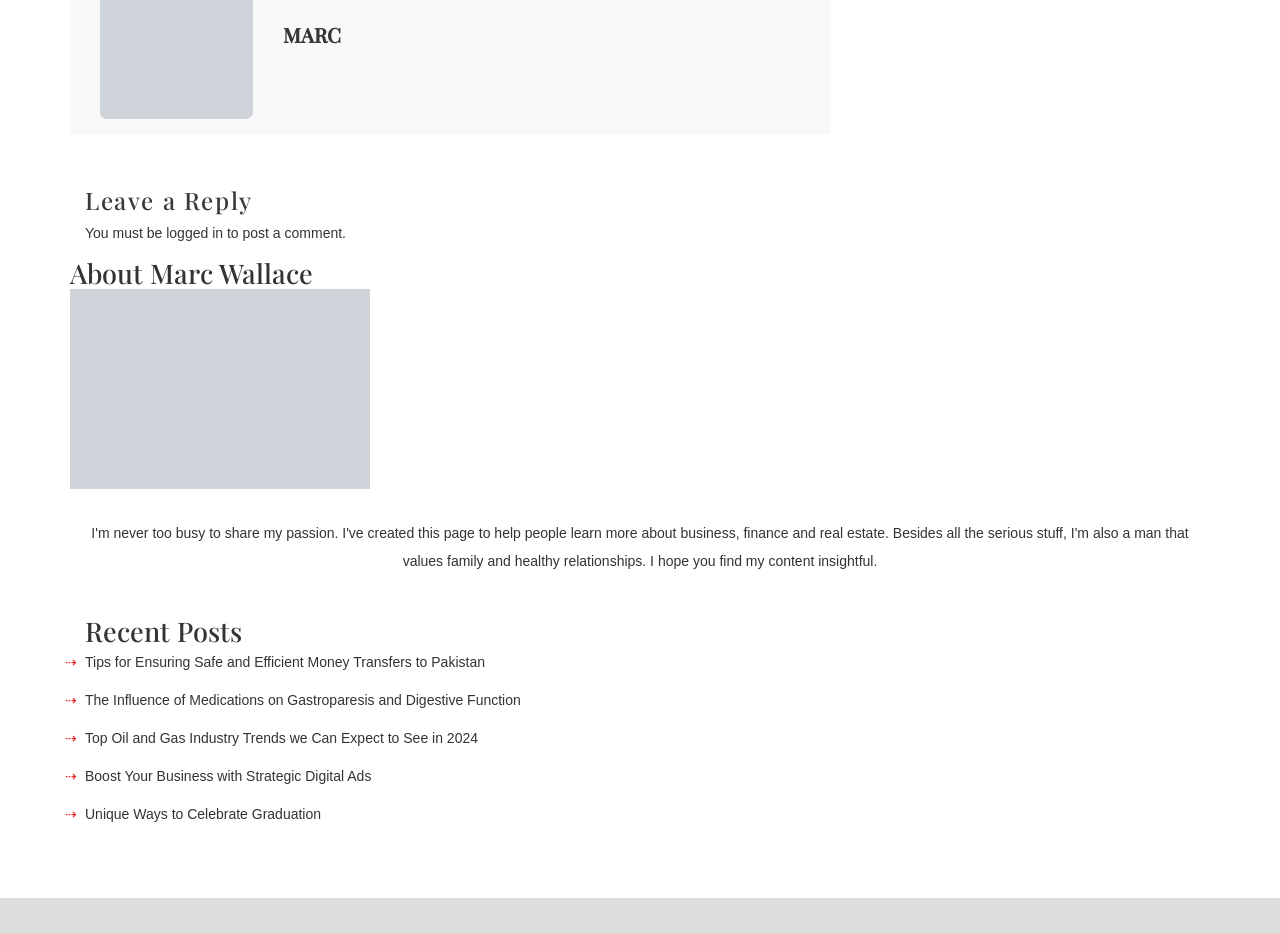What is the author of the webpage about?
Could you give a comprehensive explanation in response to this question?

The heading 'About Marc Wallace' with bounding box coordinates [0.055, 0.275, 0.289, 0.31] suggests that the webpage is about Marc Wallace.